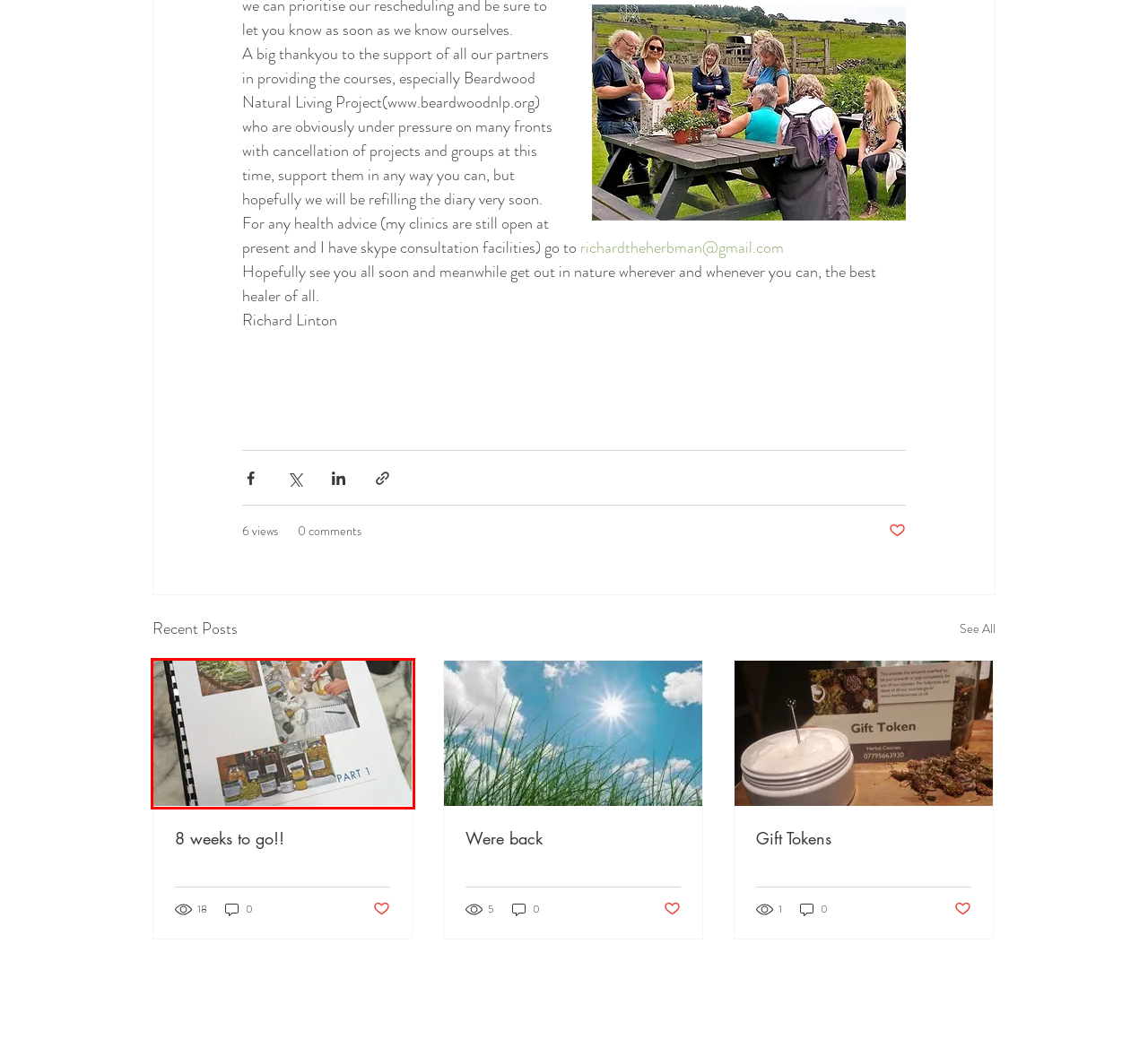You have a screenshot of a webpage with a red rectangle bounding box around an element. Identify the best matching webpage description for the new page that appears after clicking the element in the bounding box. The descriptions are:
A. 8 weeks to go!!
B. Were back
C. Practical Home Herbalist Course | Mysite
D. Course Details | Herbal Courses | Derbyshire
E. Gift Tokens
F. Blog | Mysite
G. Contact | Mysite
H. Natural Health | Herbal Courses | Derbyshire

A